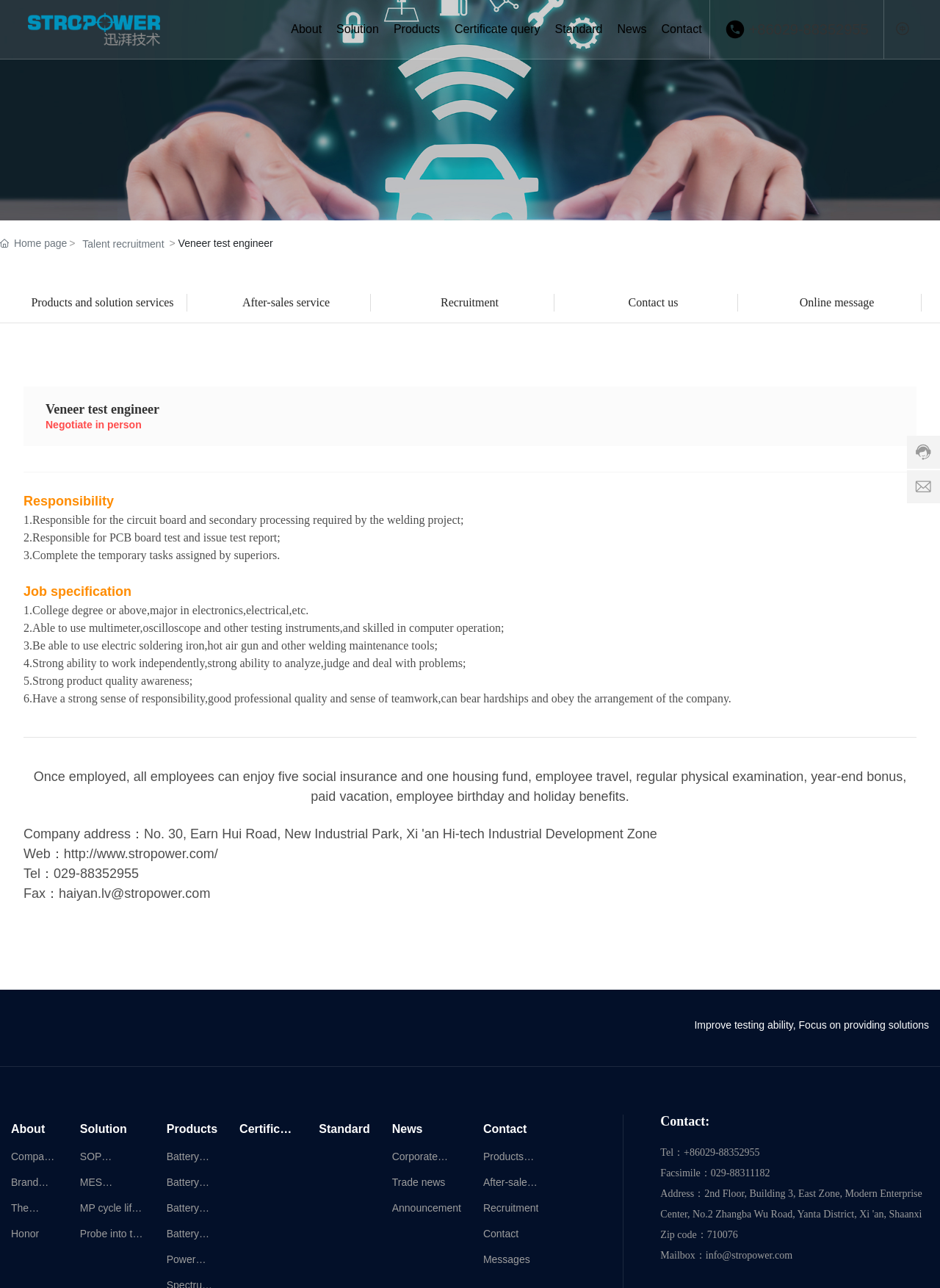What is the job specification?
Examine the image and give a concise answer in one word or a short phrase.

Veneer test engineer